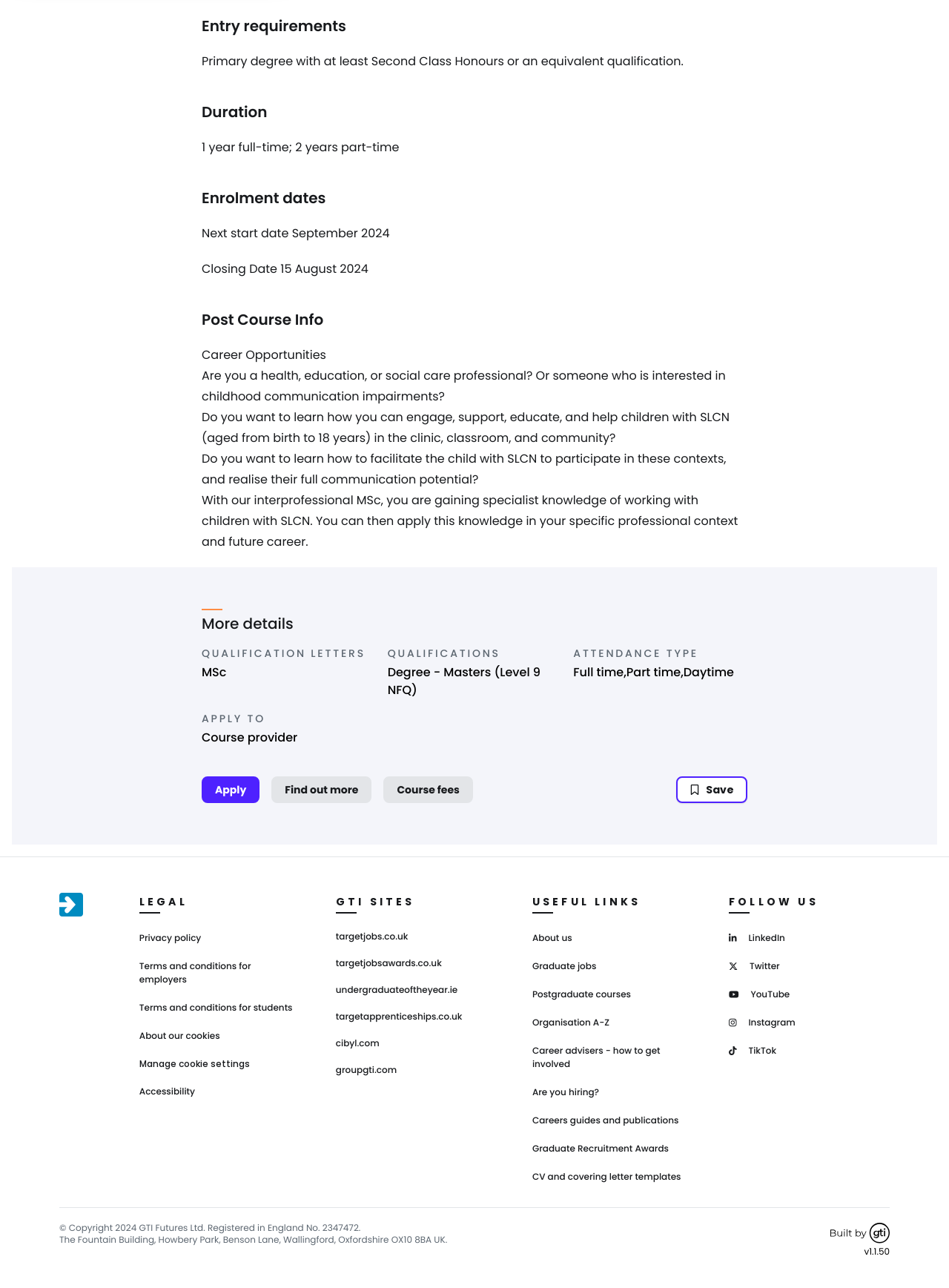Determine the bounding box coordinates for the area you should click to complete the following instruction: "Go to the gradireland website".

[0.062, 0.693, 0.147, 0.712]